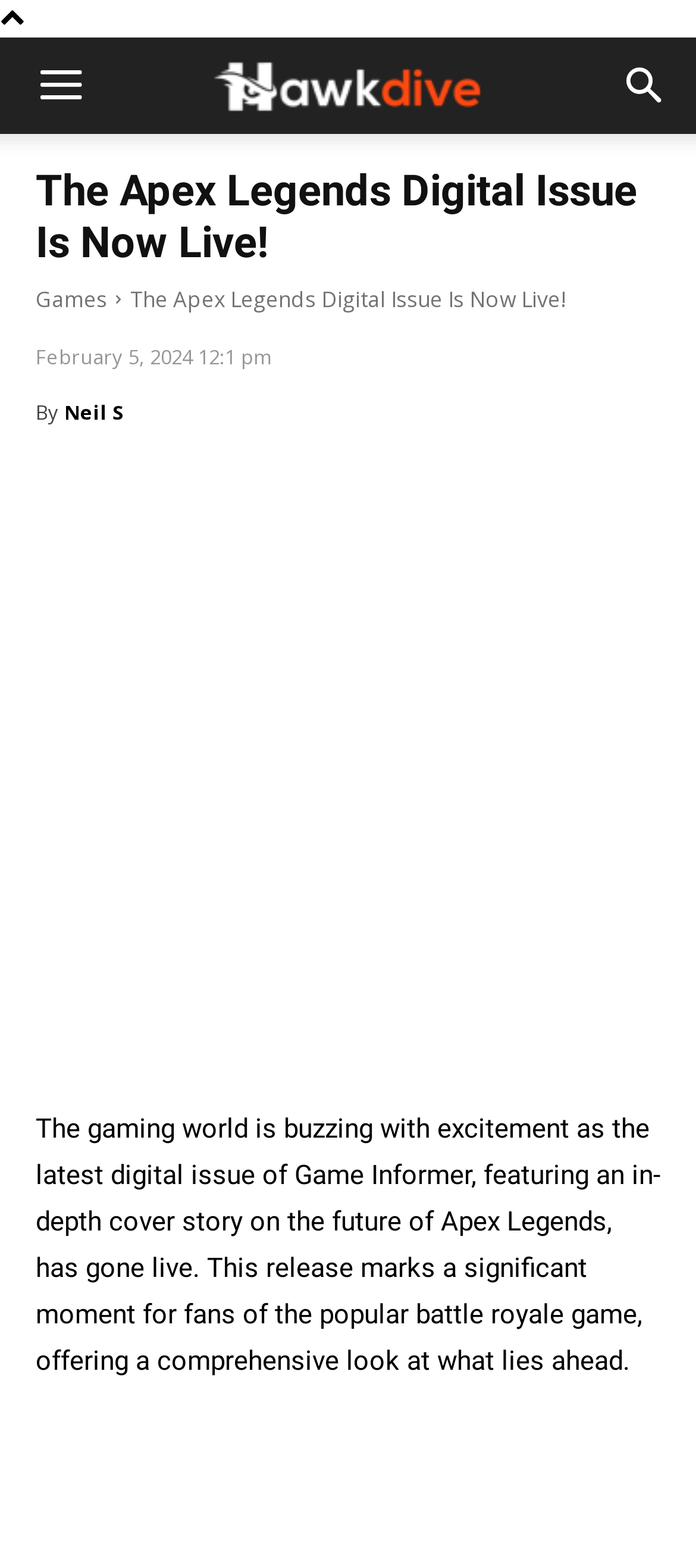Give a one-word or one-phrase response to the question: 
Who is the author of the article?

Neil S